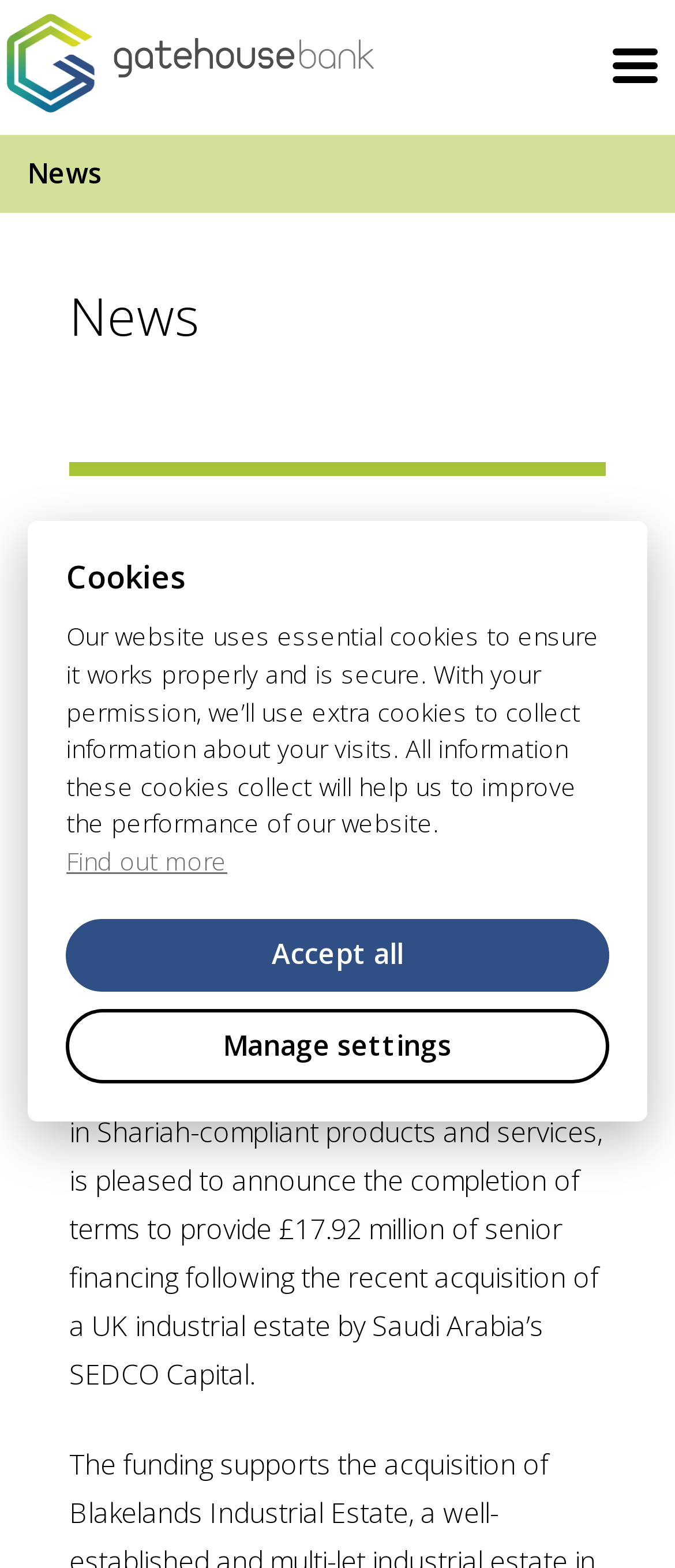Please answer the following question using a single word or phrase: 
What is the purpose of the Cookies dialog?

To inform users about cookies